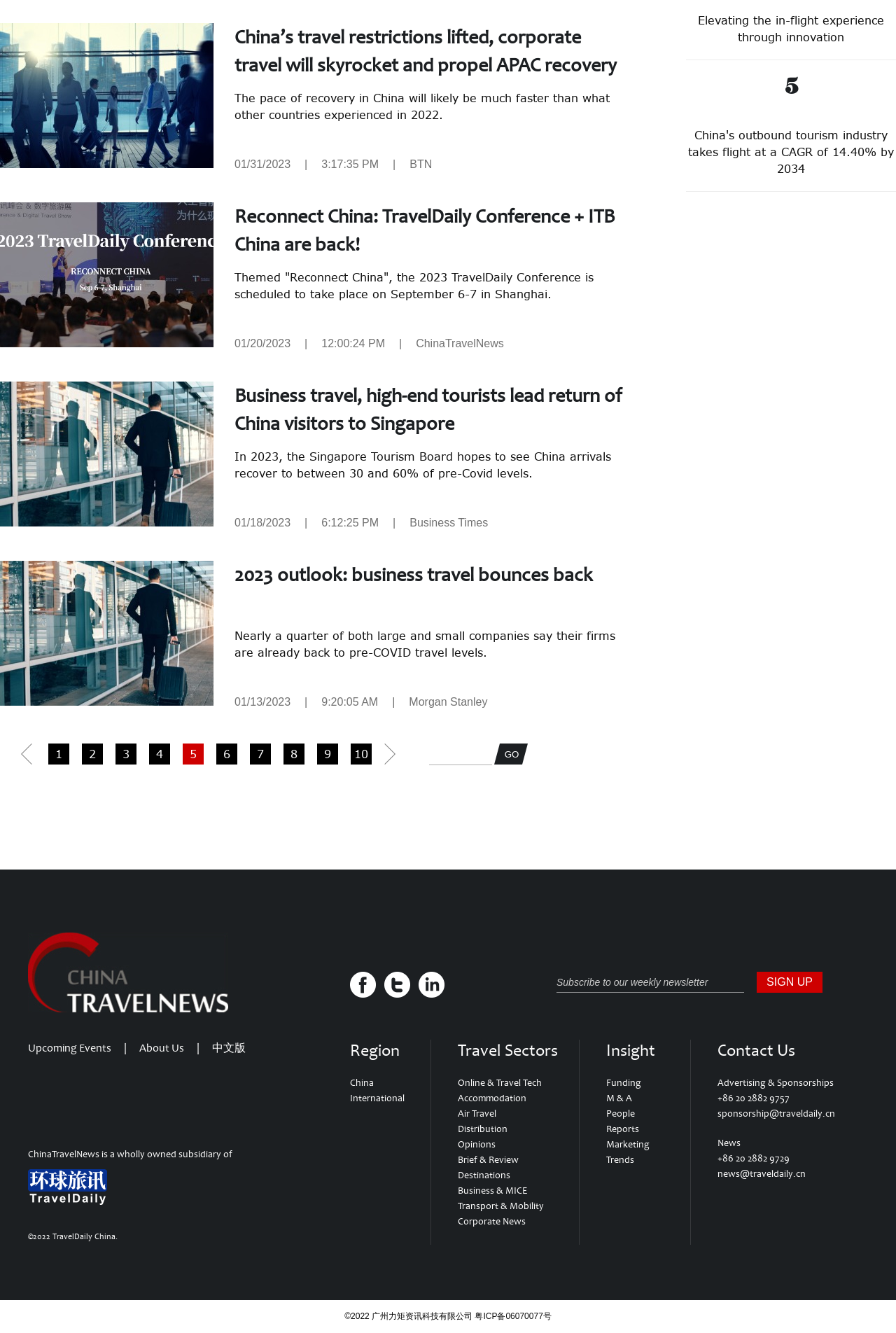Please provide a brief answer to the question using only one word or phrase: 
What is the category of the article 'Elevating the in-flight experience through innovation'?

Air Travel